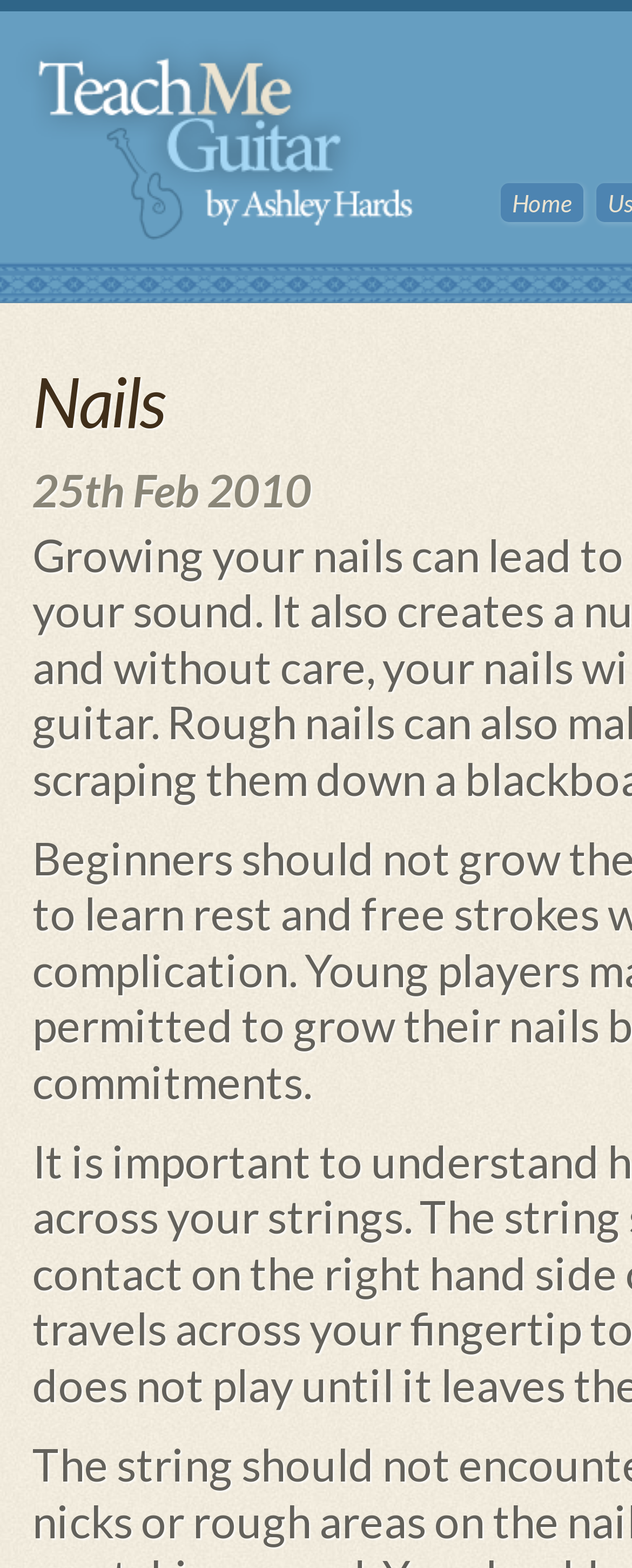Determine the bounding box coordinates for the UI element matching this description: "parent_node: Home".

[0.026, 0.024, 0.654, 0.16]